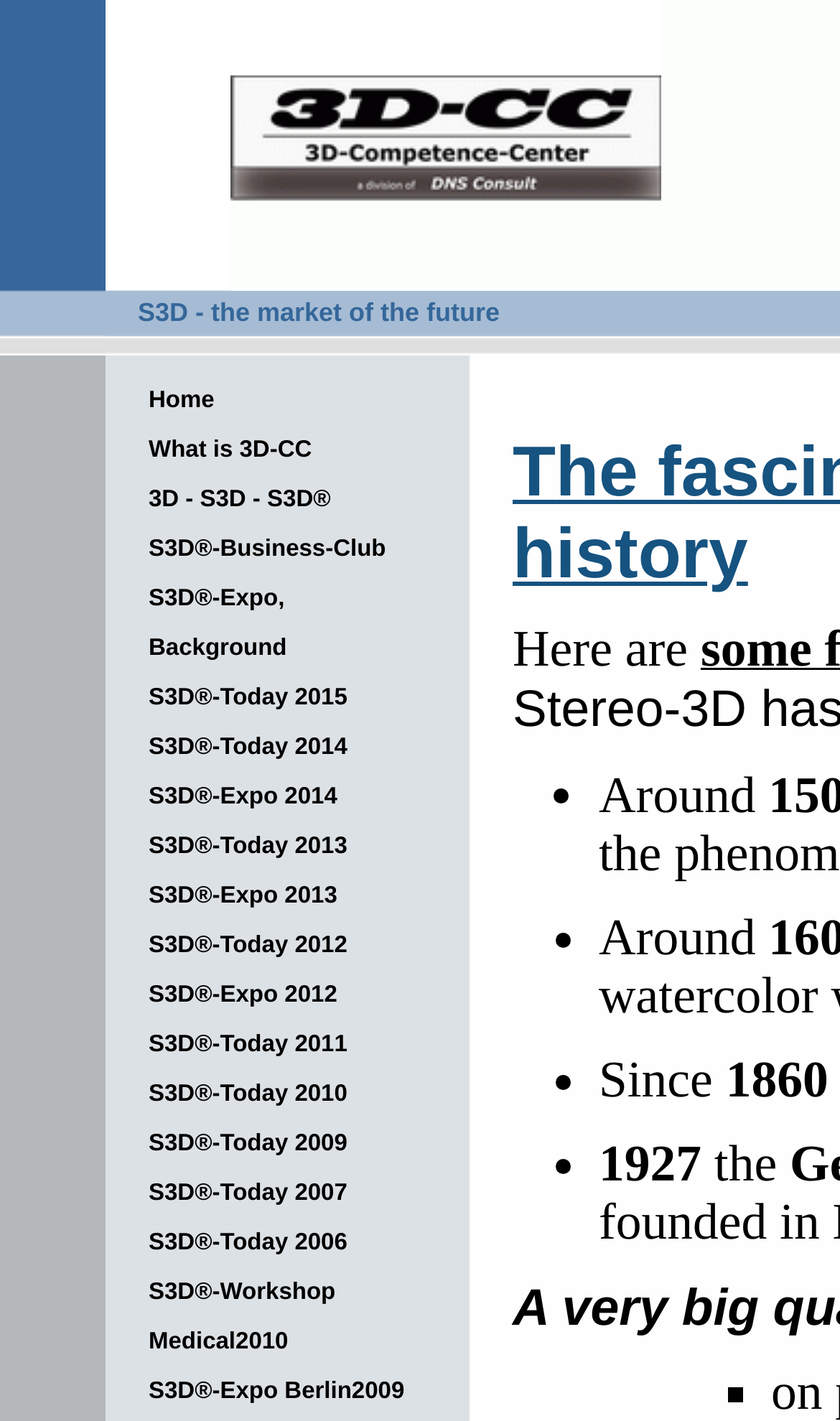Answer the question with a brief word or phrase:
What is the main topic of this website?

3D-CC international